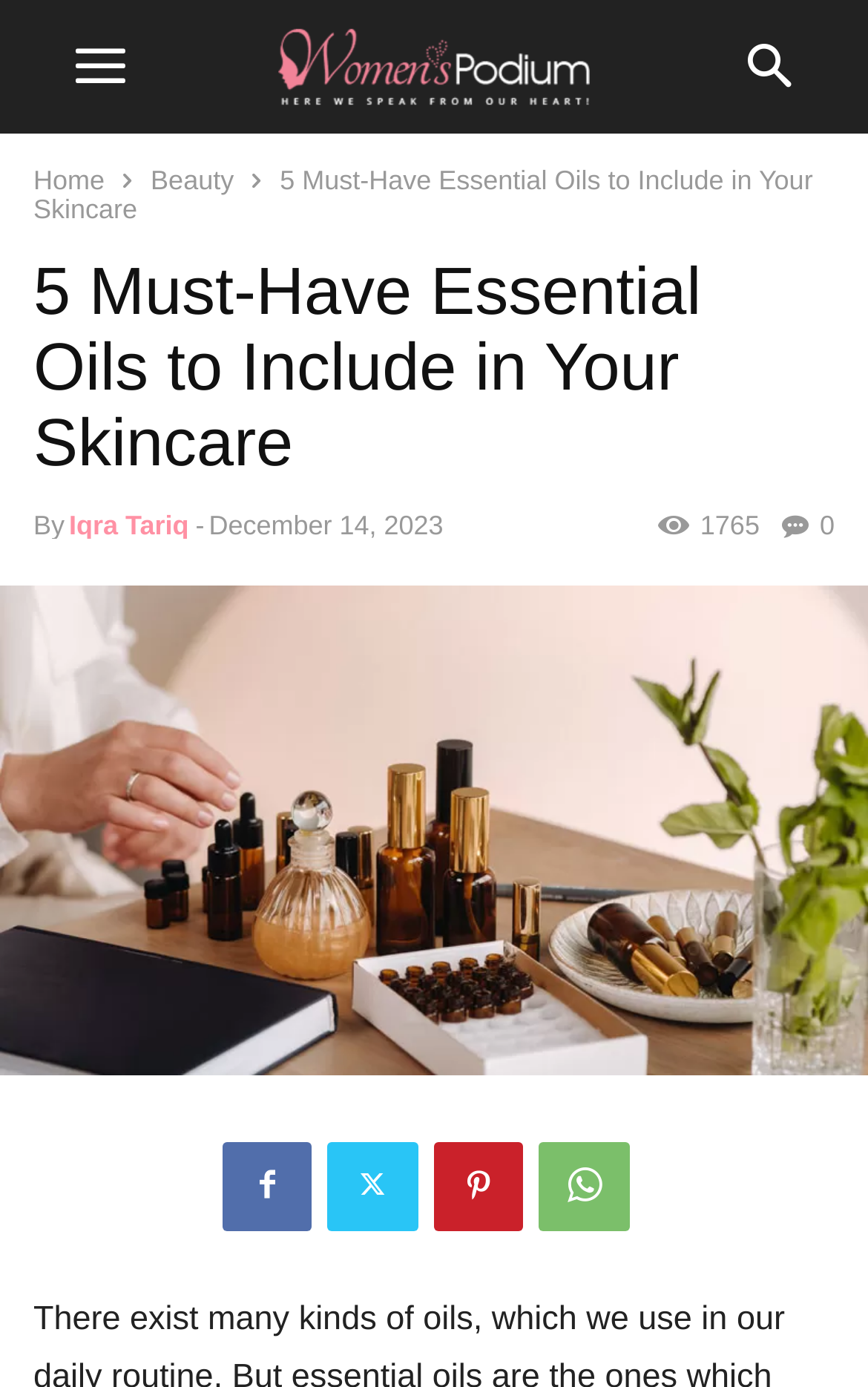Provide a short, one-word or phrase answer to the question below:
What is the date of the article?

December 14, 2023